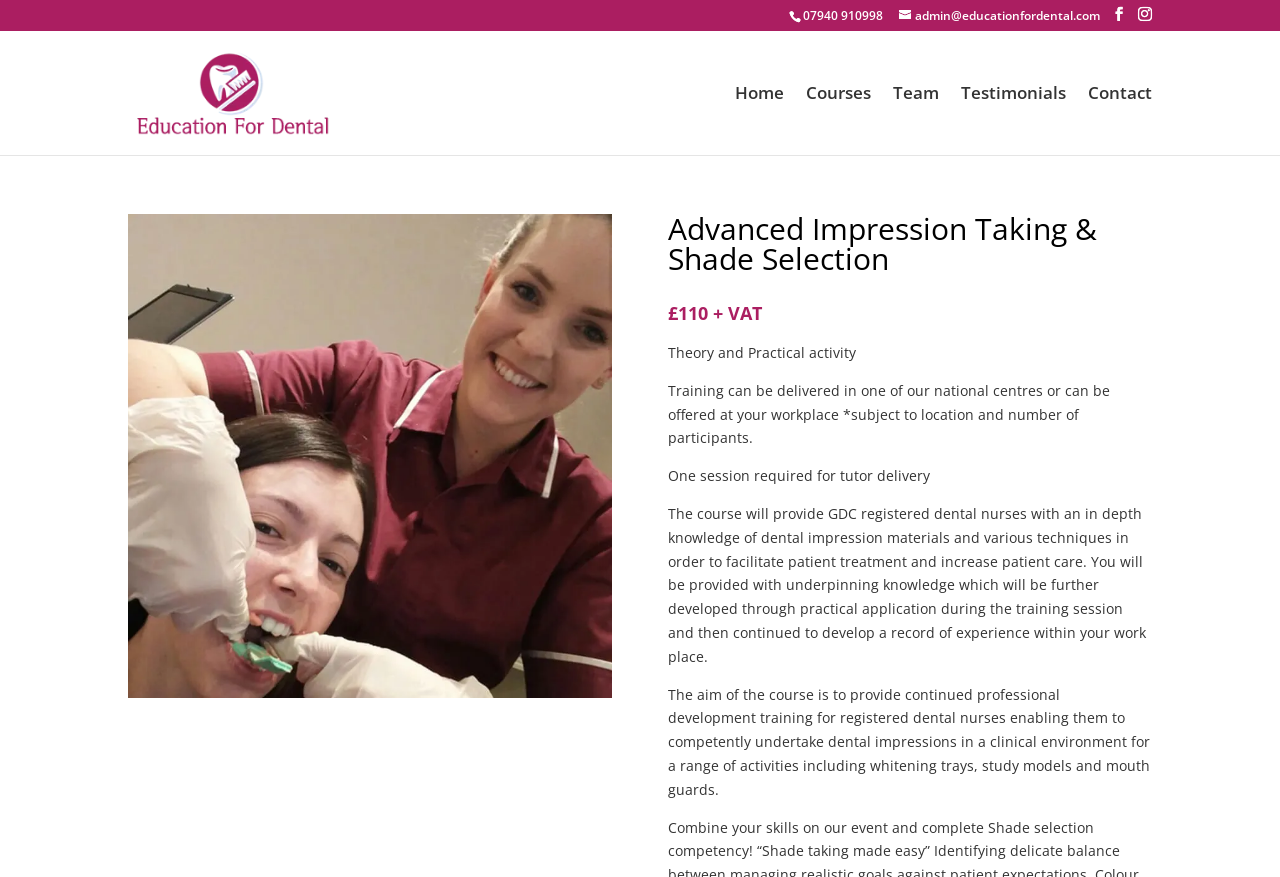From the webpage screenshot, predict the bounding box coordinates (top-left x, top-left y, bottom-right x, bottom-right y) for the UI element described here: alt="Advanced Impression Taking"

[0.1, 0.244, 0.478, 0.796]